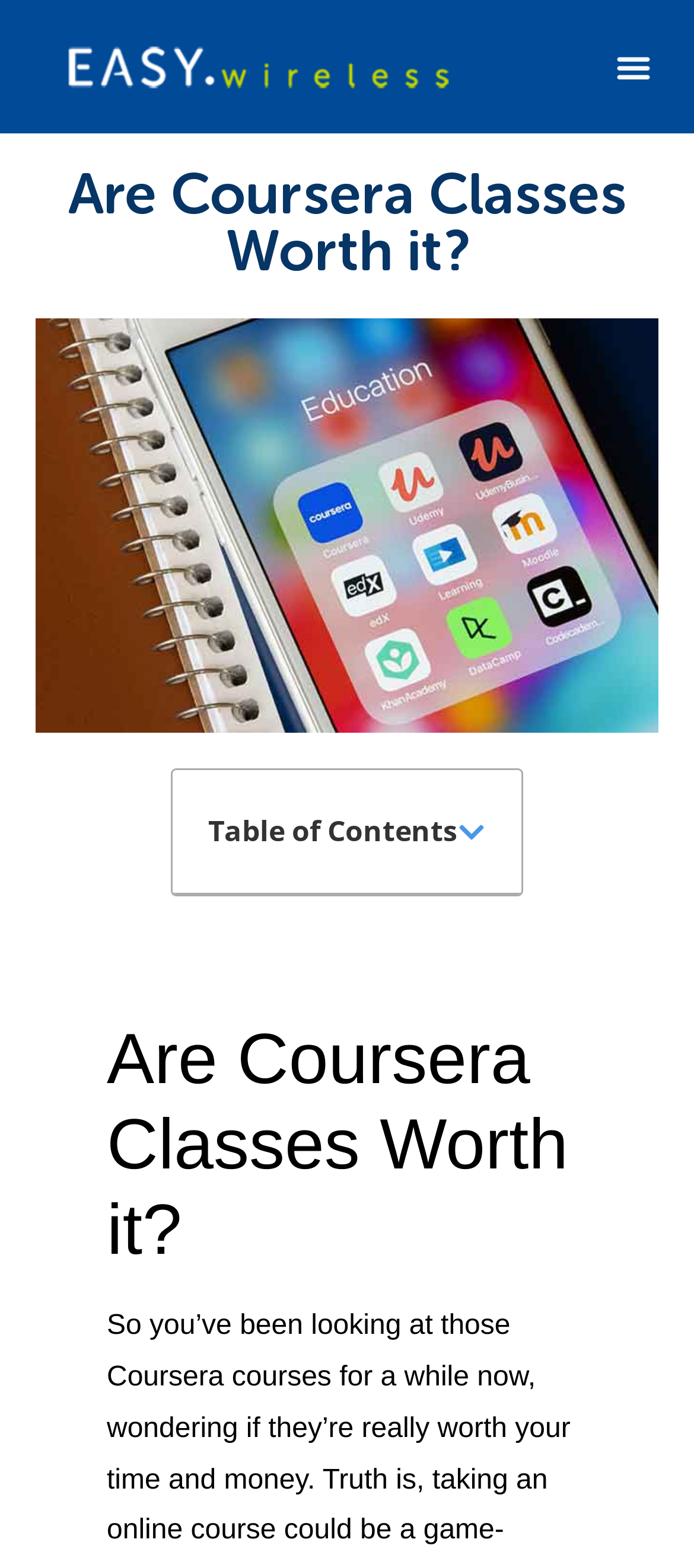What is the purpose of the button on the top right?
Based on the visual, give a brief answer using one word or a short phrase.

Menu Toggle